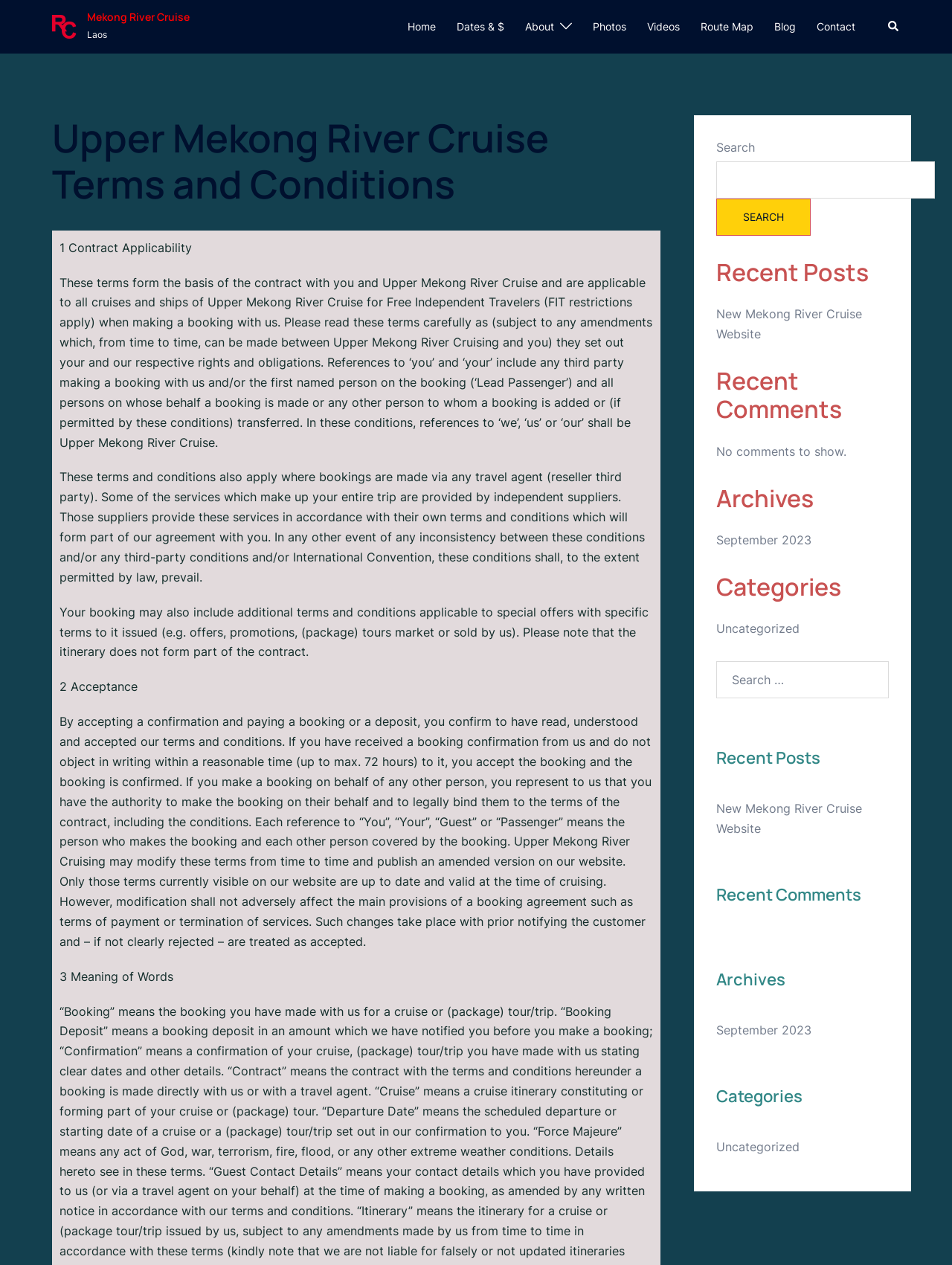Please specify the coordinates of the bounding box for the element that should be clicked to carry out this instruction: "View the 'Photos' page". The coordinates must be four float numbers between 0 and 1, formatted as [left, top, right, bottom].

[0.623, 0.014, 0.658, 0.028]